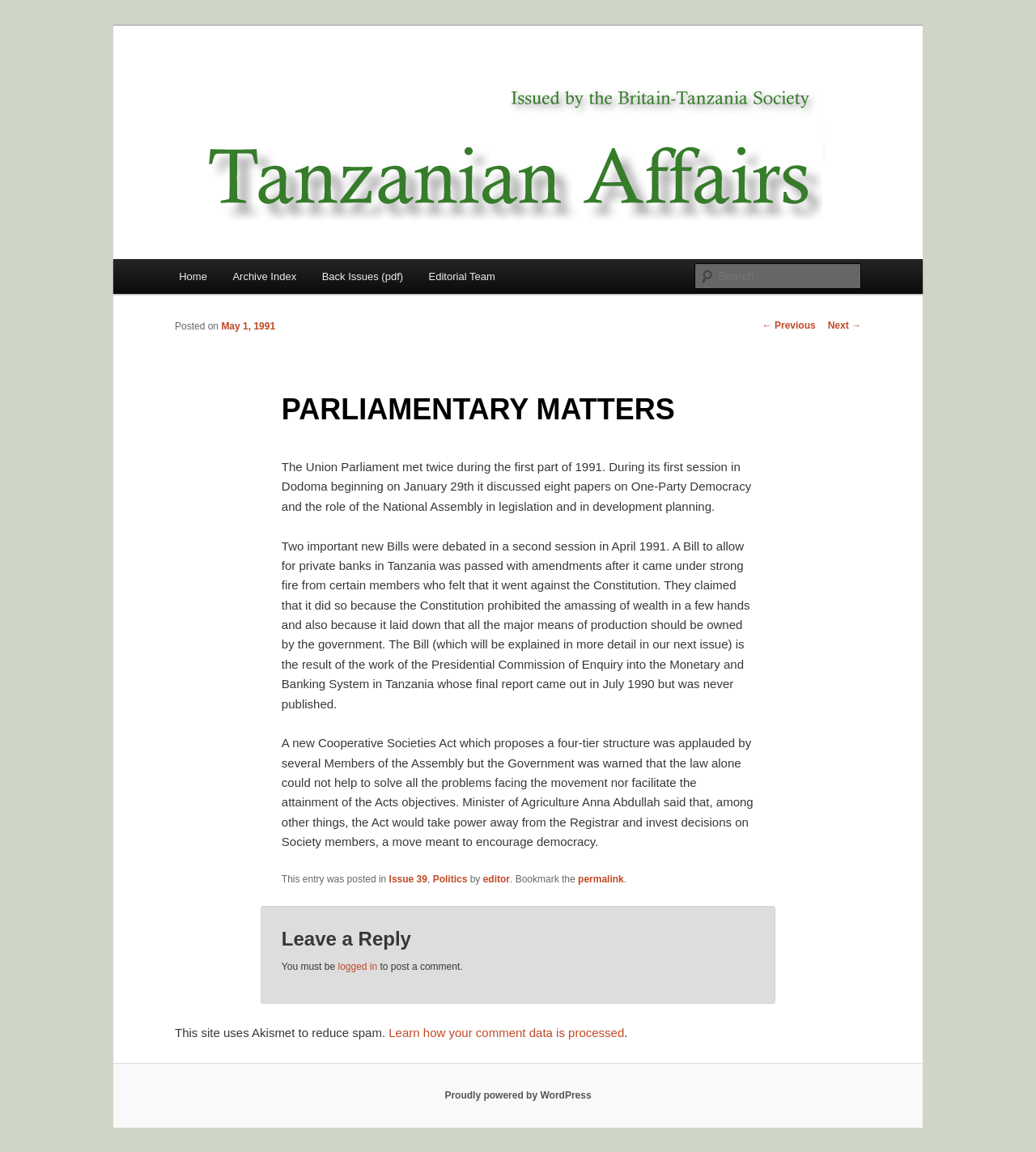Respond to the following question with a brief word or phrase:
What is the date of the post?

May 1, 1991